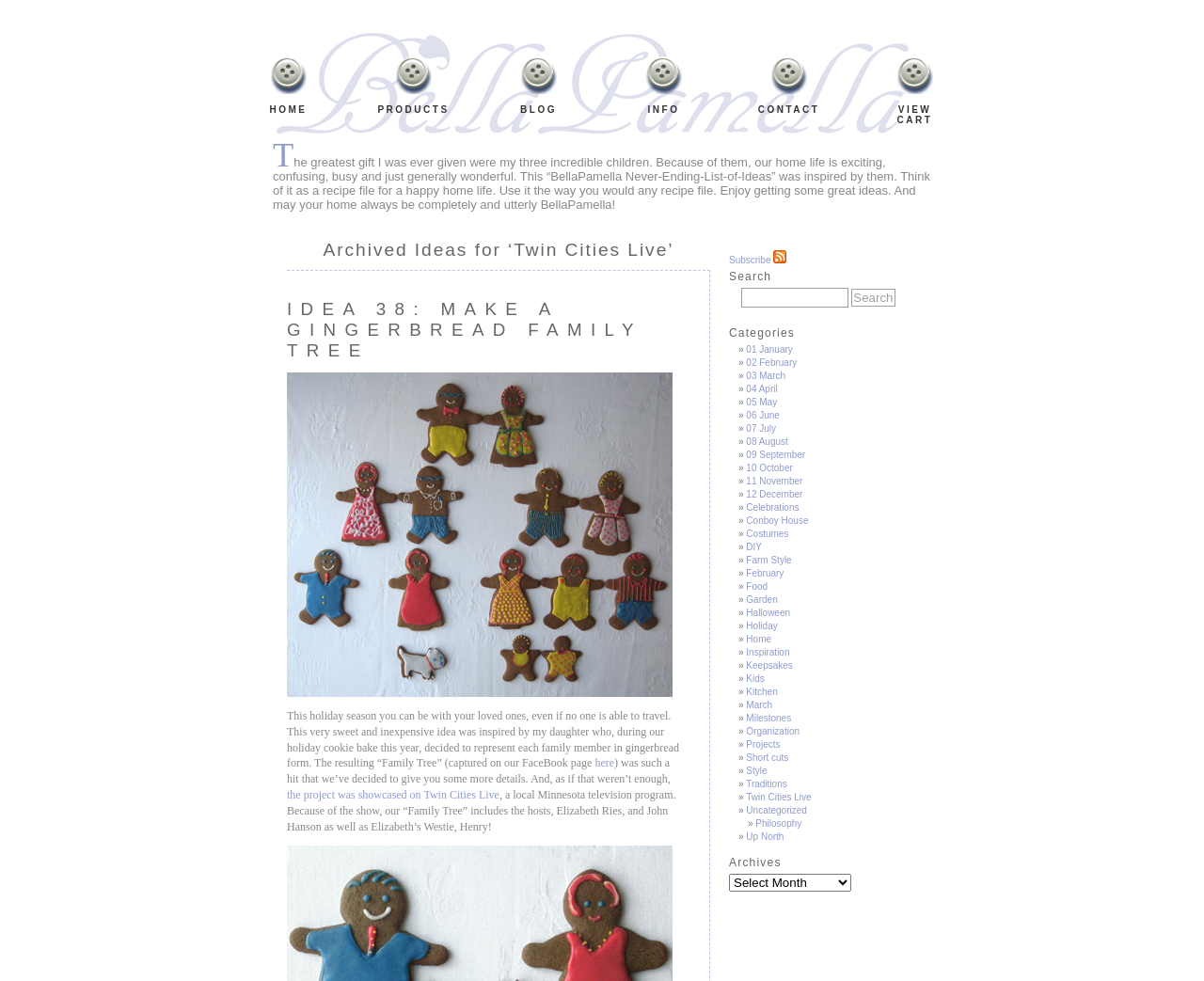Locate the bounding box coordinates of the element's region that should be clicked to carry out the following instruction: "Click on the 'Home' link". The coordinates need to be four float numbers between 0 and 1, i.e., [left, top, right, bottom].

[0.224, 0.087, 0.255, 0.117]